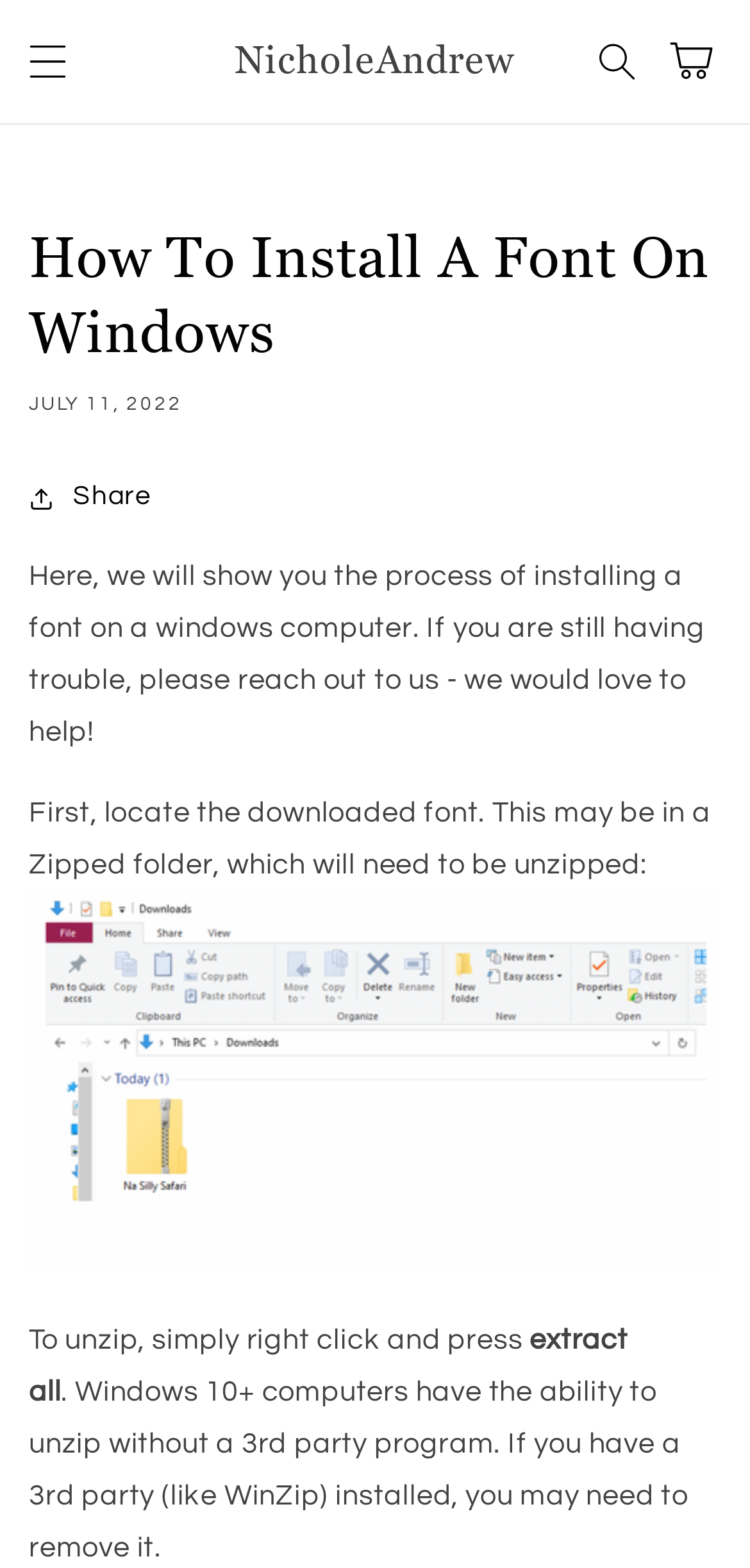Generate the text content of the main heading of the webpage.

How To Install A Font On Windows